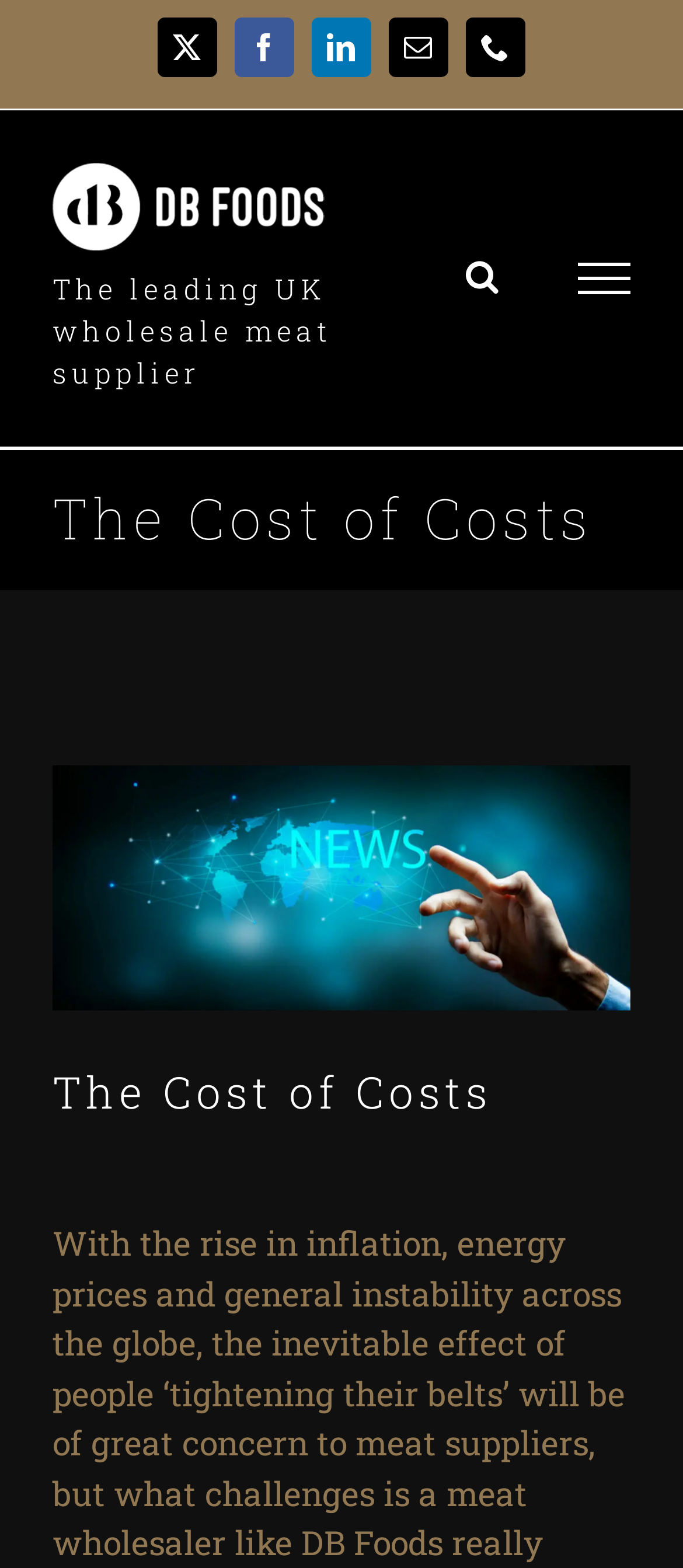Pinpoint the bounding box coordinates of the clickable area needed to execute the instruction: "Toggle Menu". The coordinates should be specified as four float numbers between 0 and 1, i.e., [left, top, right, bottom].

[0.788, 0.167, 0.981, 0.188]